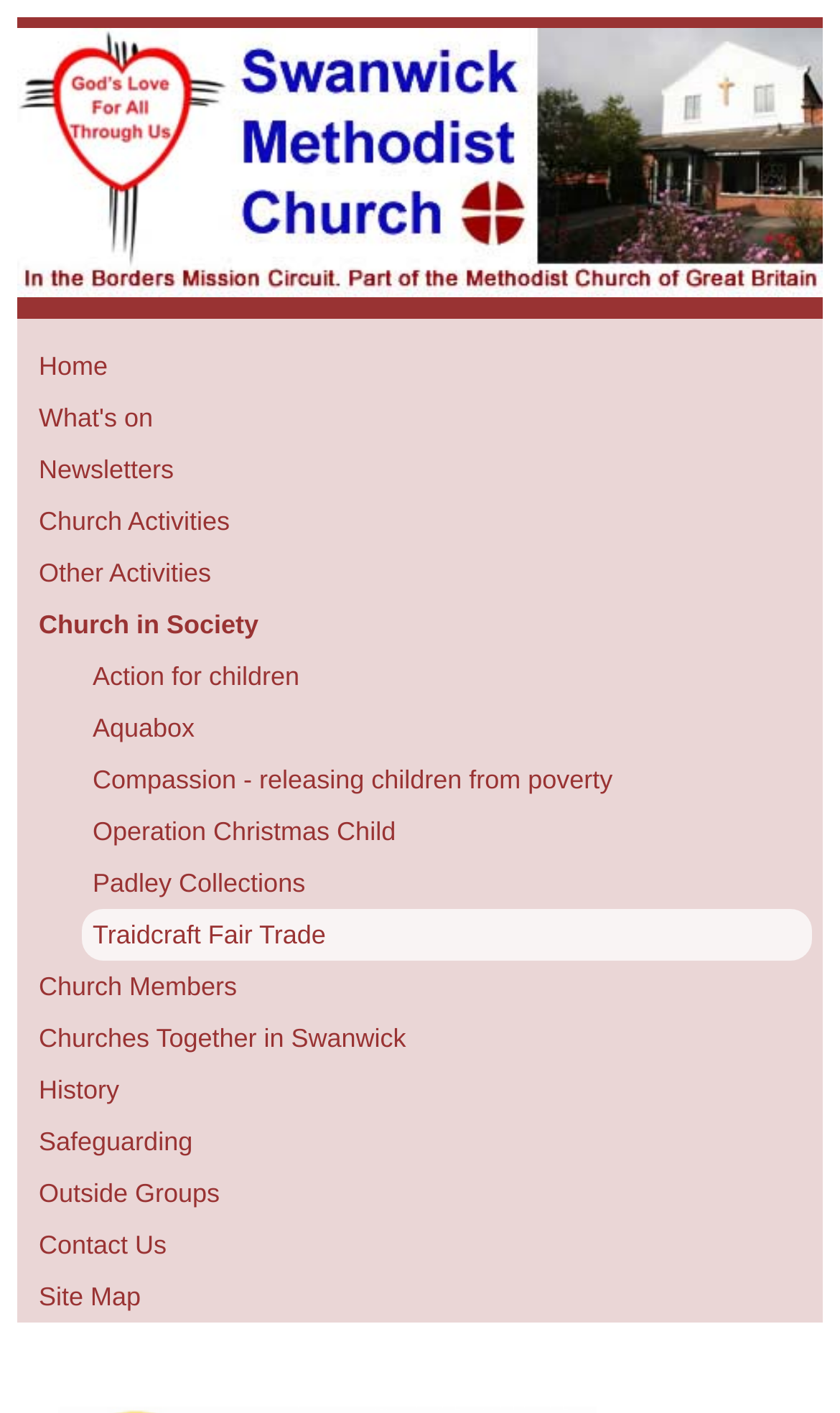Bounding box coordinates are specified in the format (top-left x, top-left y, bottom-right x, bottom-right y). All values are floating point numbers bounded between 0 and 1. Please provide the bounding box coordinate of the region this sentence describes: Action for children

[0.097, 0.46, 0.967, 0.496]